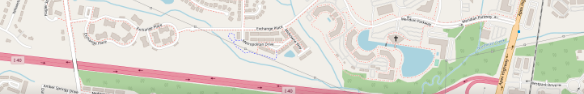Give a short answer using one word or phrase for the question:
What is the suite number of Congresswoman Valerie Foushee's District Office?

110